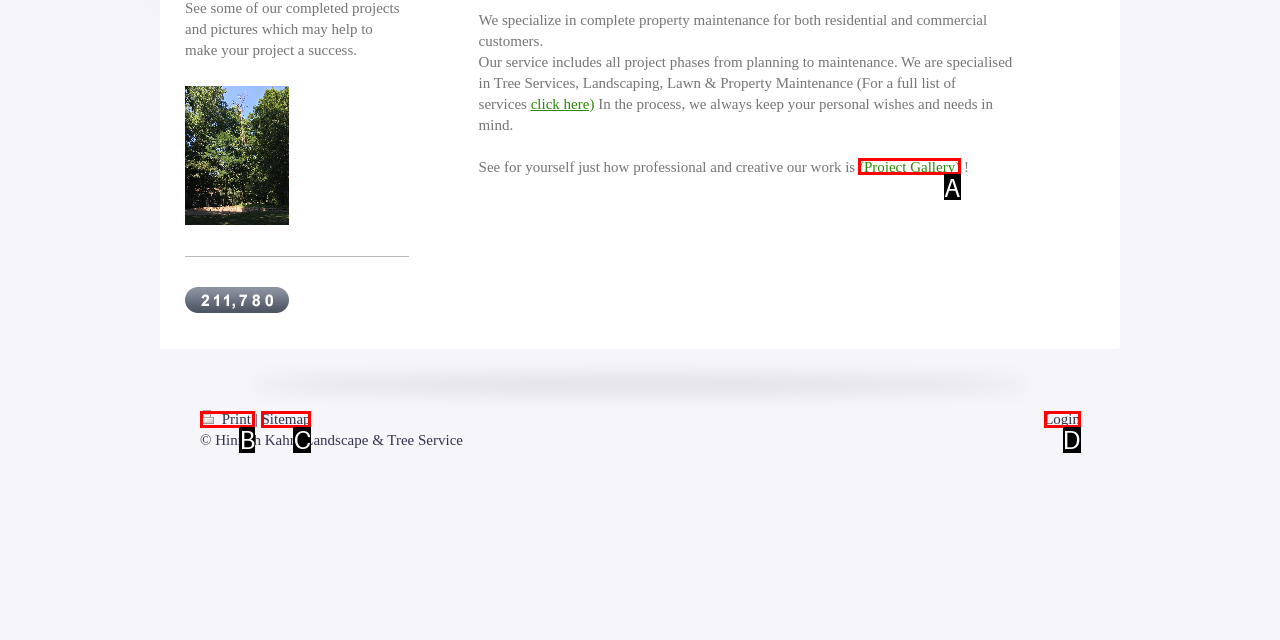Find the option that aligns with: Login
Provide the letter of the corresponding option.

D